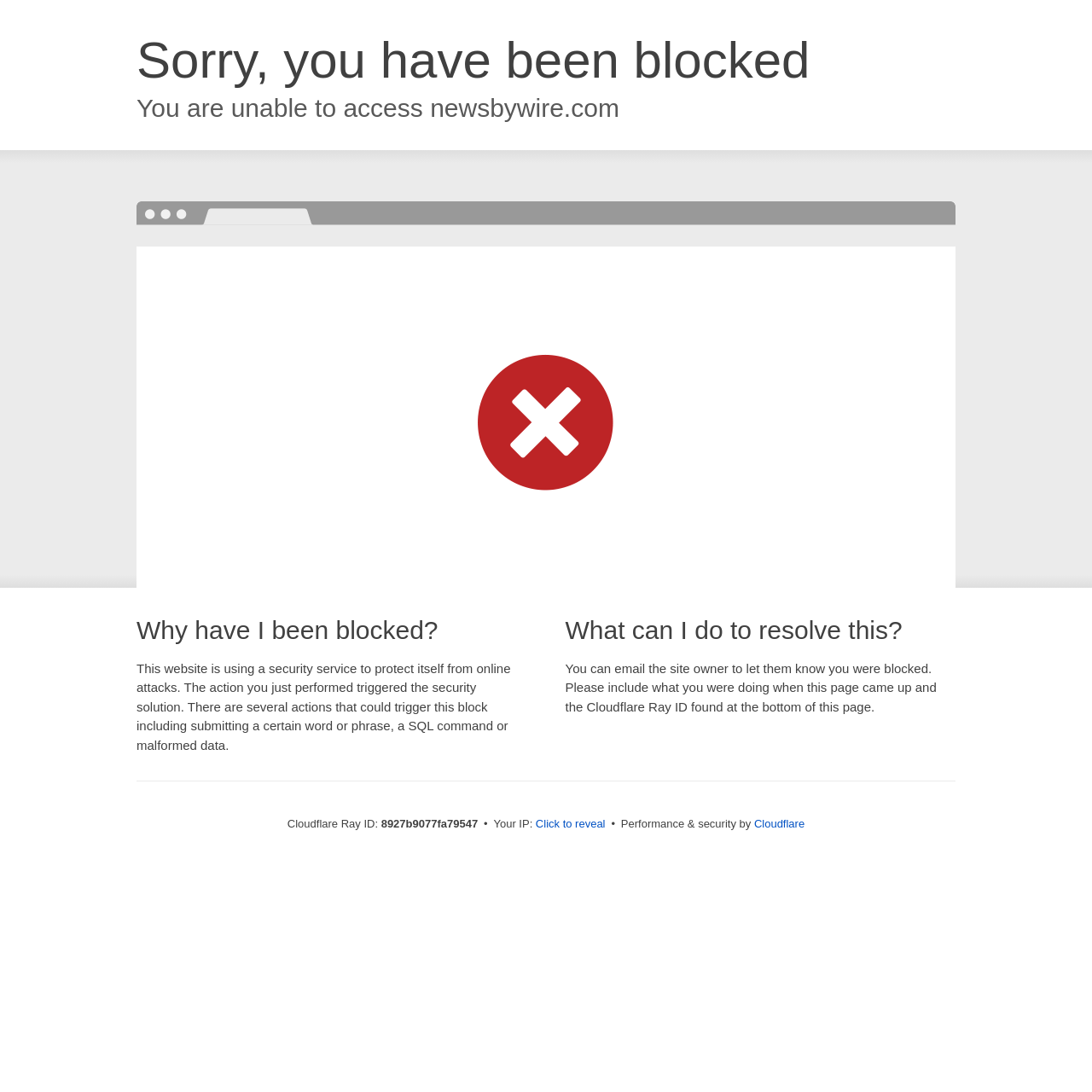What is the purpose of the 'Click to reveal' button?
Using the image, give a concise answer in the form of a single word or short phrase.

Reveal IP address